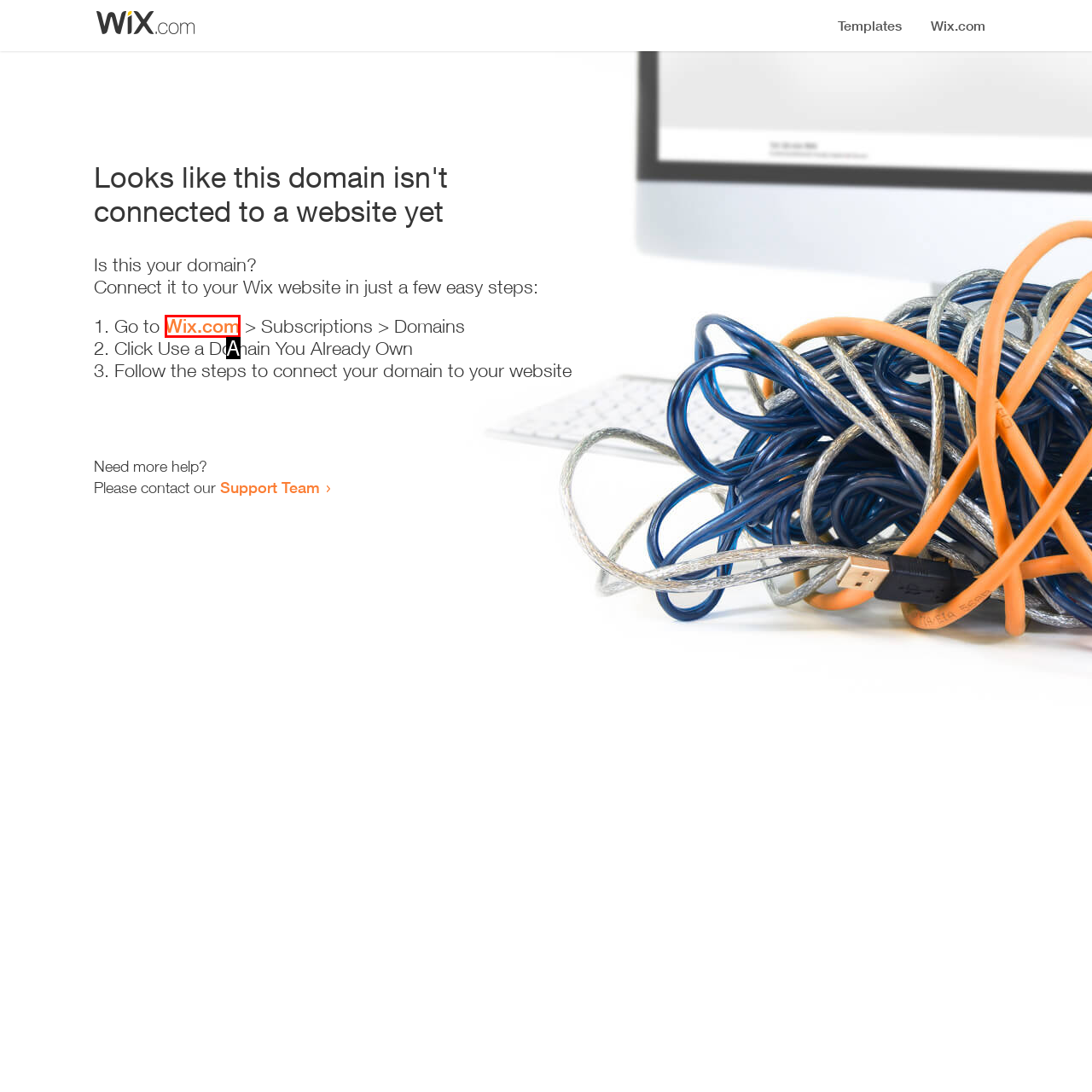Tell me which one HTML element best matches the description: Wix.com
Answer with the option's letter from the given choices directly.

A